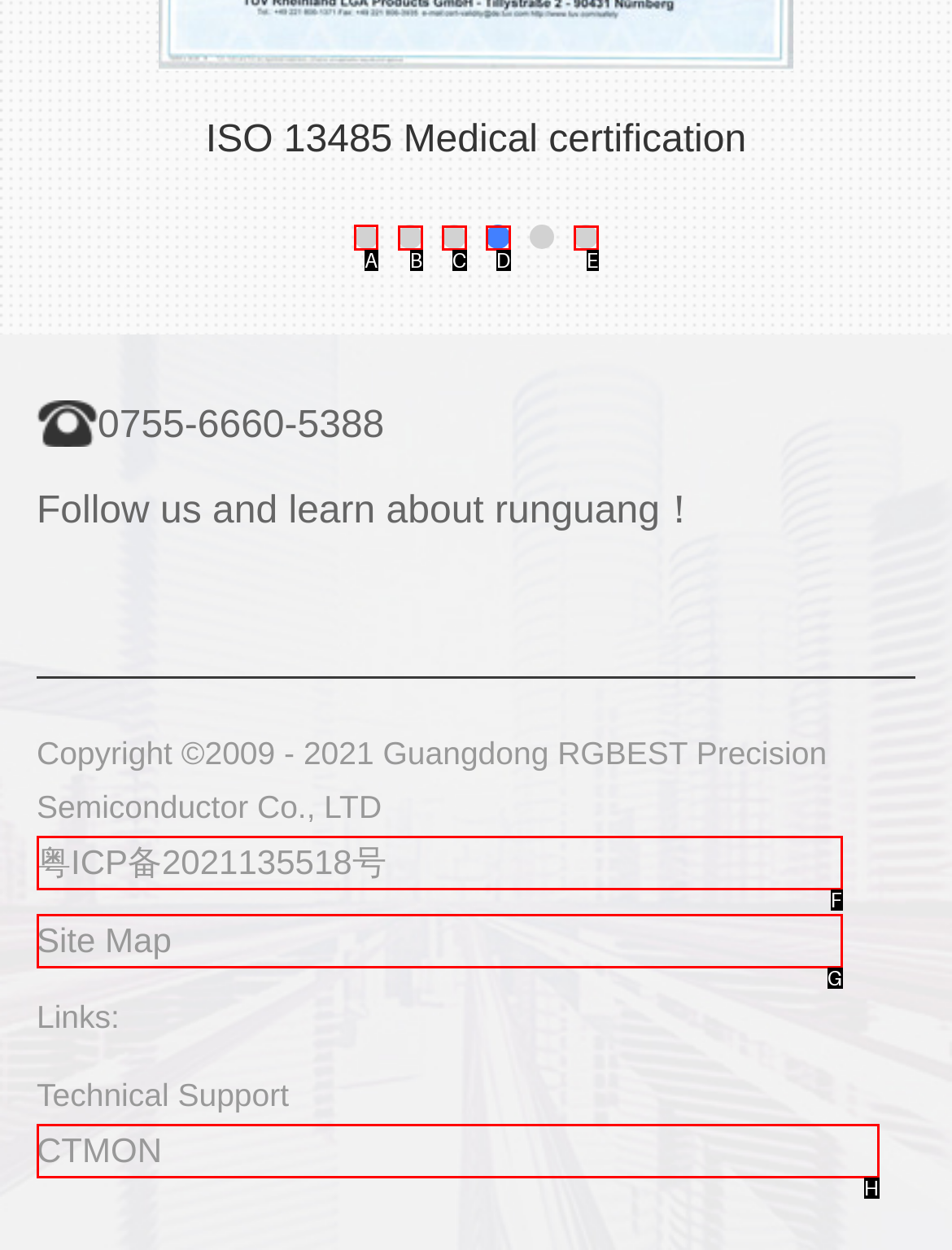Which lettered option should be clicked to achieve the task: Go to slide 1? Choose from the given choices.

A